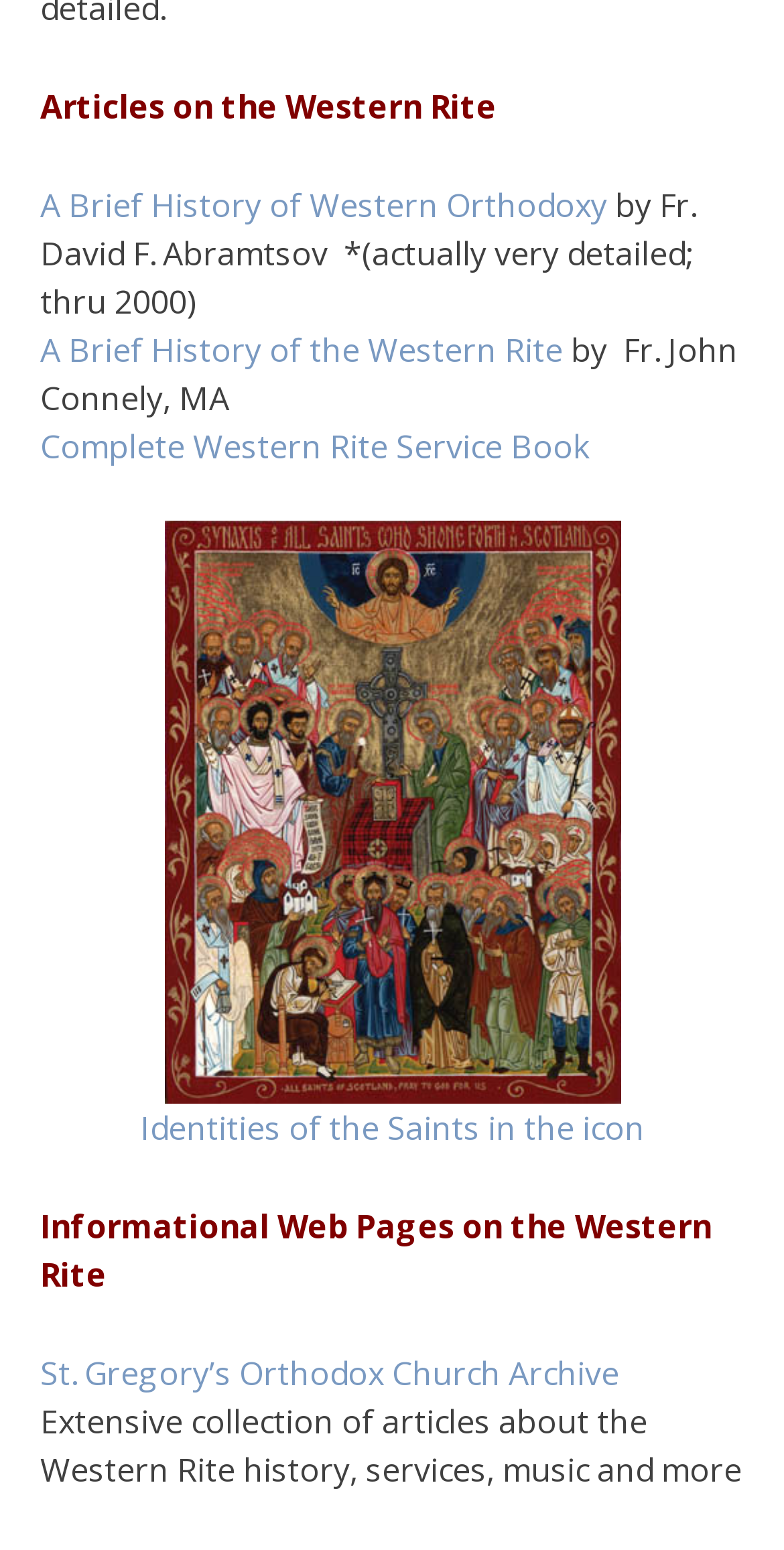Provide a short answer to the following question with just one word or phrase: What is the topic of the articles on this webpage?

Western Rite